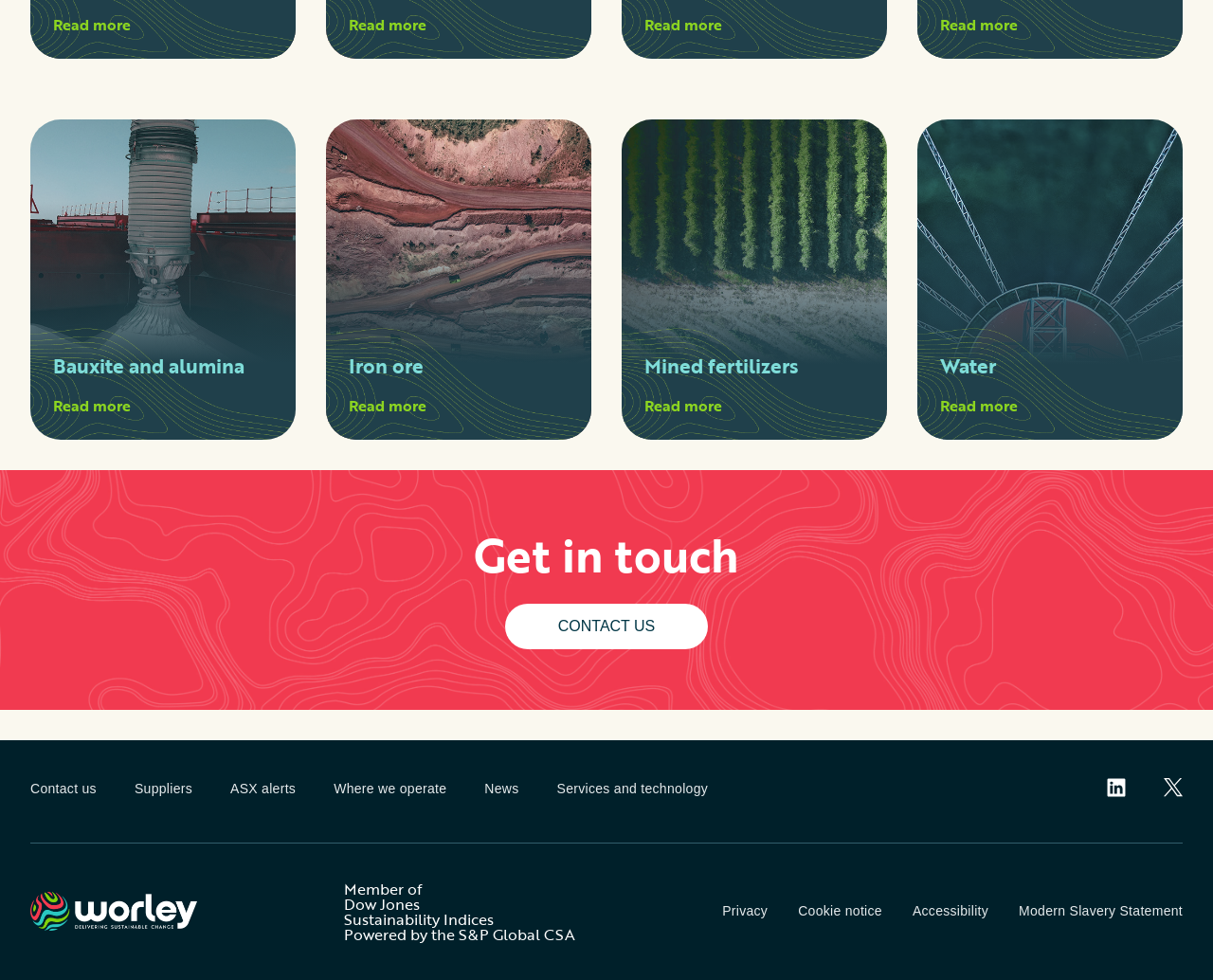What are the four main categories on this webpage?
Please provide a single word or phrase based on the screenshot.

Bauxite and alumina, Iron ore, Mined fertilizers, Water